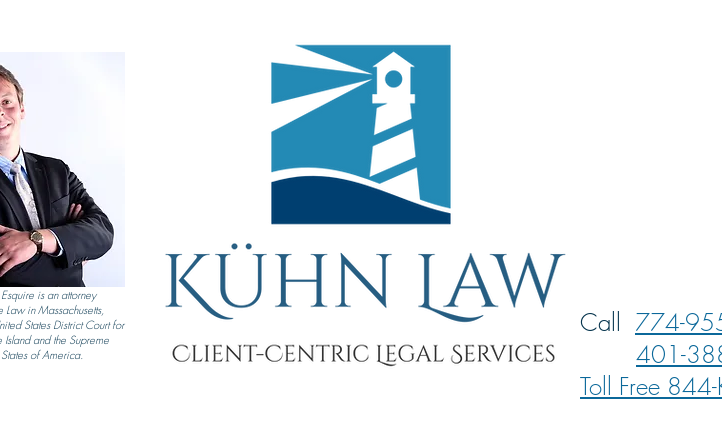Offer an in-depth caption of the image, mentioning all notable aspects.

The image prominently features the logo of "Kühn Law," a legal practice emphasizing client-centric legal services. Next to the logo, there is a professional photograph of Richard E. Kühn, III, an attorney who is admitted to practice law in Massachusetts, Rhode Island, the United States District Court for the District of Rhode Island, and the Supreme Court of the United States. The background is clean and professional, enhancing the firm's image. Below the logo, contact details are clearly presented, inviting potential clients to reach out via phone, with the numbers 774-955-0808 (MA), 401-388-0412 (RI), and a toll-free option at 844-KUHN-LAW. The lighthouse symbol in the logo signifies guidance and safety, aligning with the firm's commitment to helping clients navigate their legal challenges.